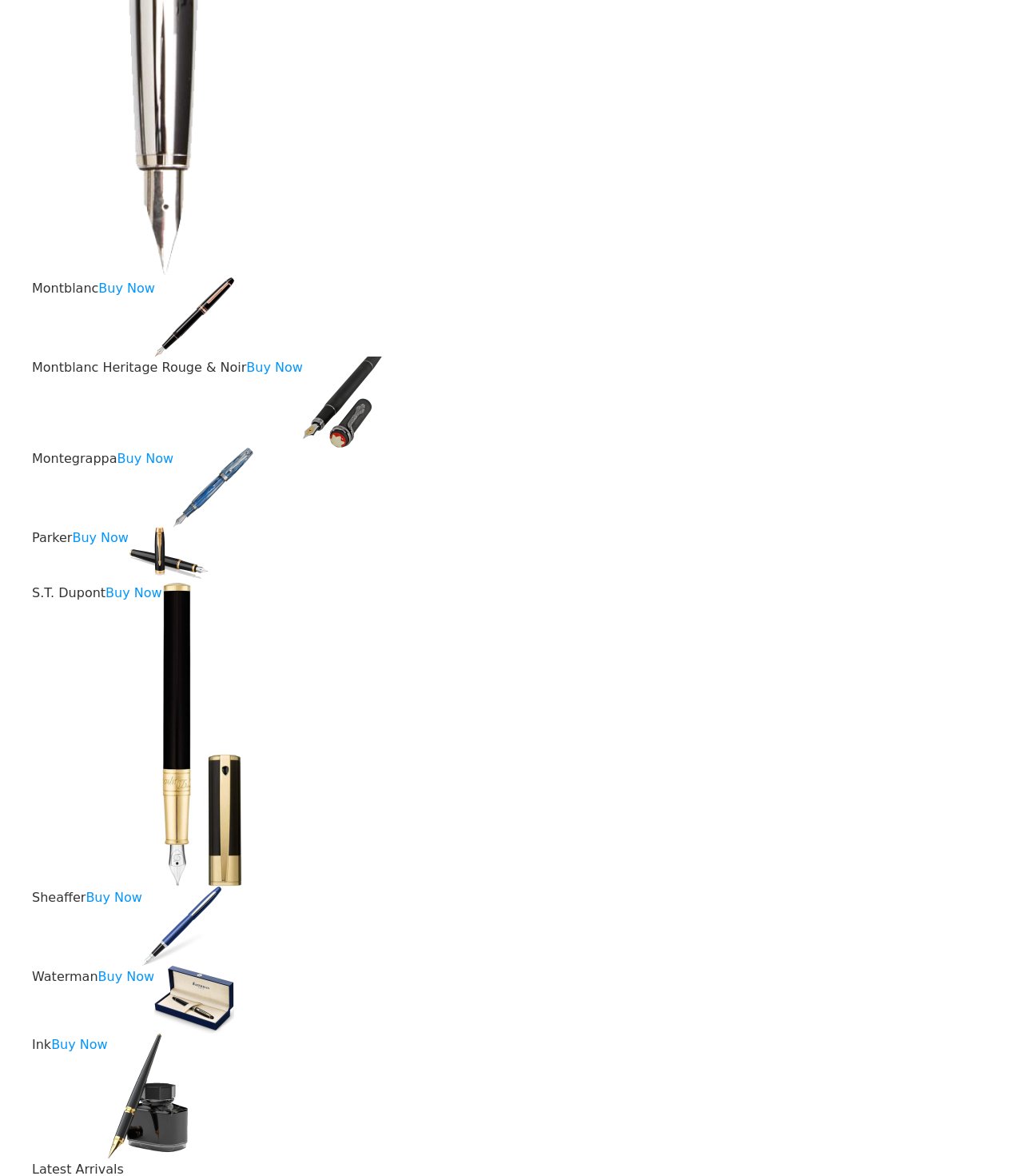Bounding box coordinates should be in the format (top-left x, top-left y, bottom-right x, bottom-right y) and all values should be floating point numbers between 0 and 1. Determine the bounding box coordinate for the UI element described as: Buy Now

[0.241, 0.306, 0.296, 0.319]